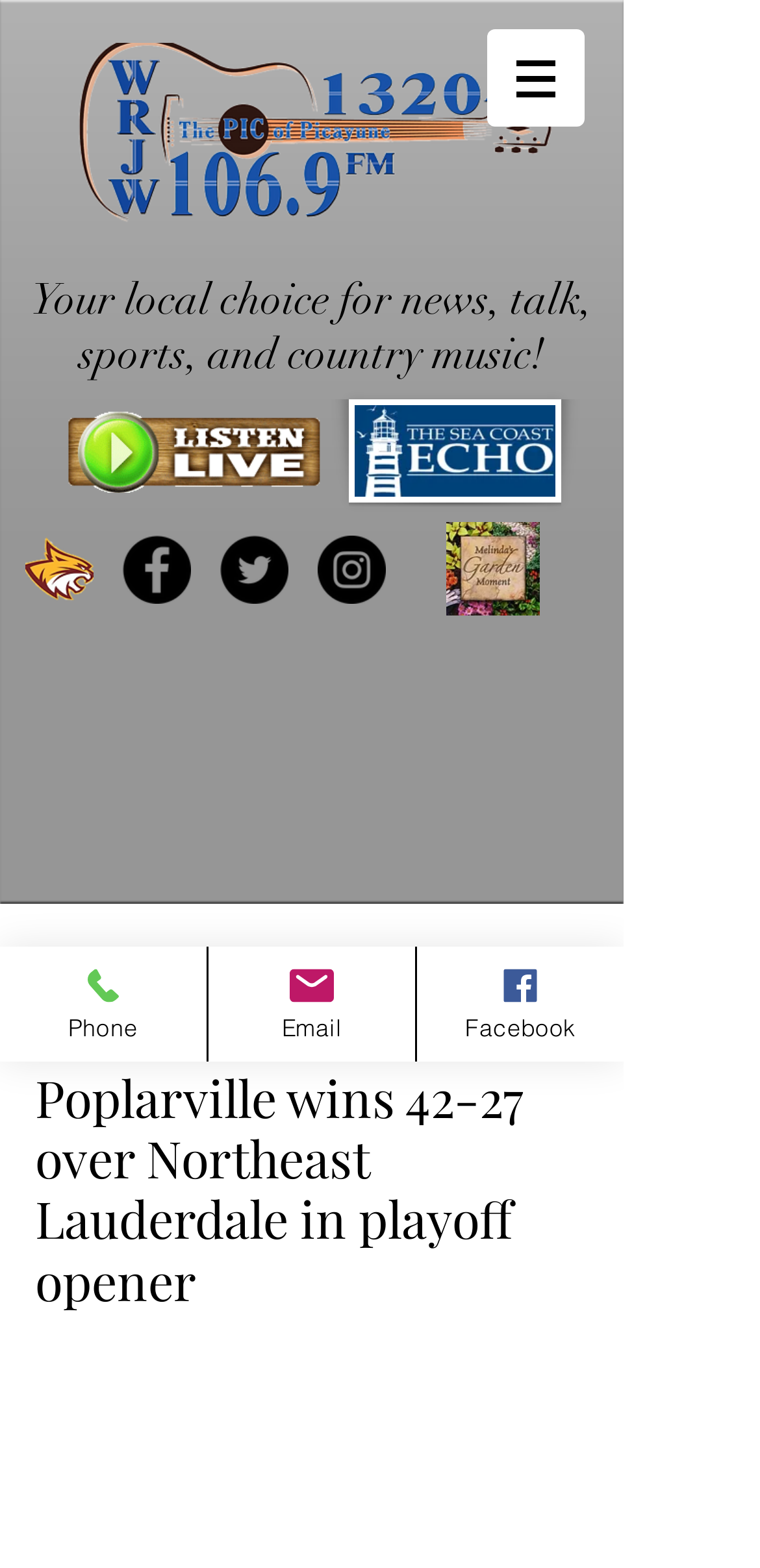Create a full and detailed caption for the entire webpage.

The webpage appears to be a news article about a high school football game. At the top left, there is a small logo of WRJW FM-AM radio station. Next to it, there is a navigation menu labeled "Site" with a dropdown button. Below the logo, there is a static text that reads "Your local choice for news, talk, sports, and country music!".

On the top right, there are three links with images: WRJW Radio Listen Live Link, The Sea Coast Echo Link, and an MGM logo. Below these links, there is a social bar with four links to social media platforms: PRCCWildcat, Facebook, Twitter, and Instagram, each with a black circle icon.

The main content of the webpage is a news article with a heading that reads "Poplarville wins 42-27 over Northeast Lauderdale in playoff opener". The article is dated November 4, 2017. At the bottom of the page, there are three links with images: Phone, Email, and Facebook.

Overall, the webpage has a simple layout with a focus on the news article and easy access to social media and other related links.